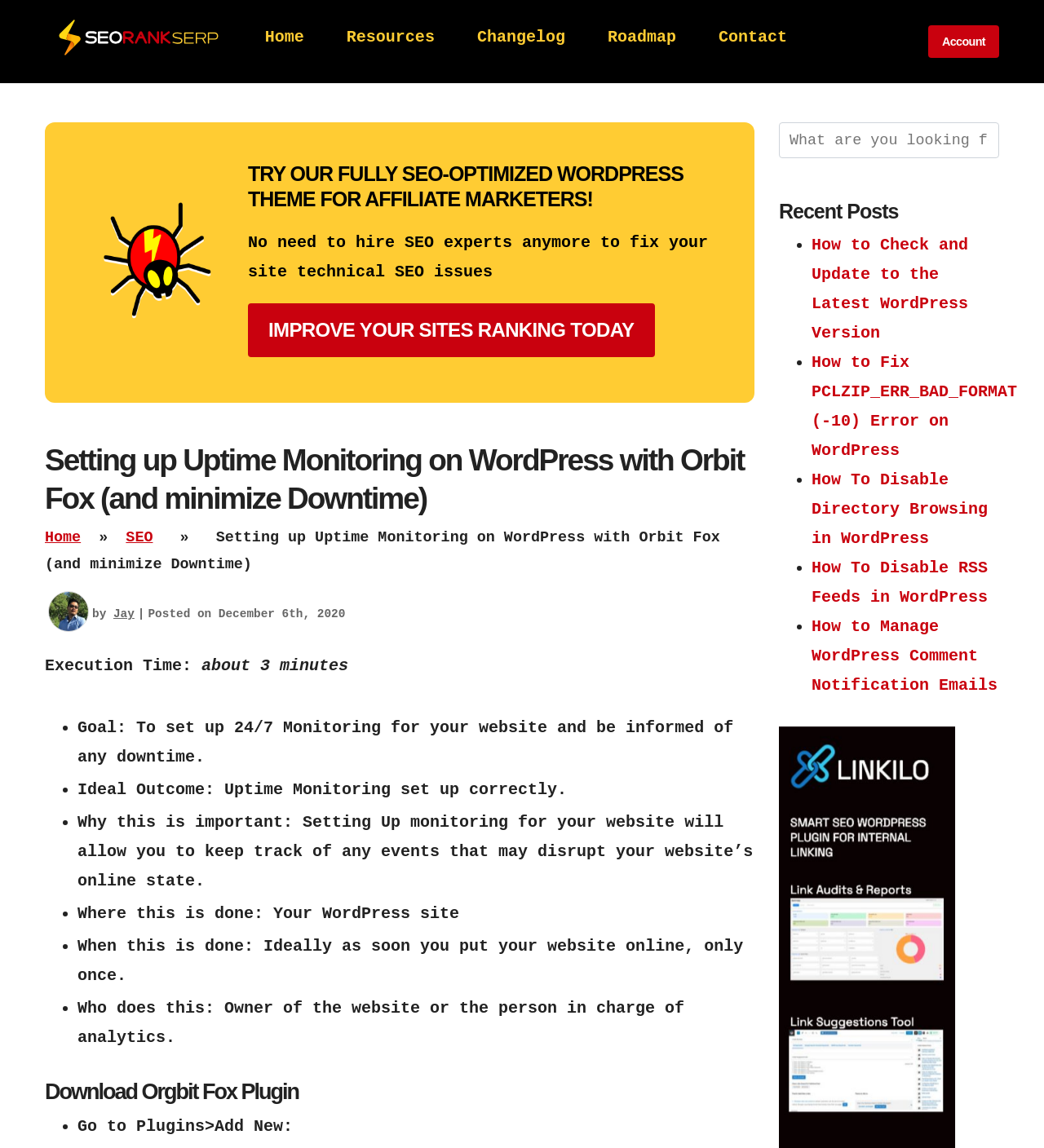Can you pinpoint the bounding box coordinates for the clickable element required for this instruction: "Click on the 'Download Orbit Fox Plugin' button"? The coordinates should be four float numbers between 0 and 1, i.e., [left, top, right, bottom].

[0.043, 0.939, 0.723, 0.963]